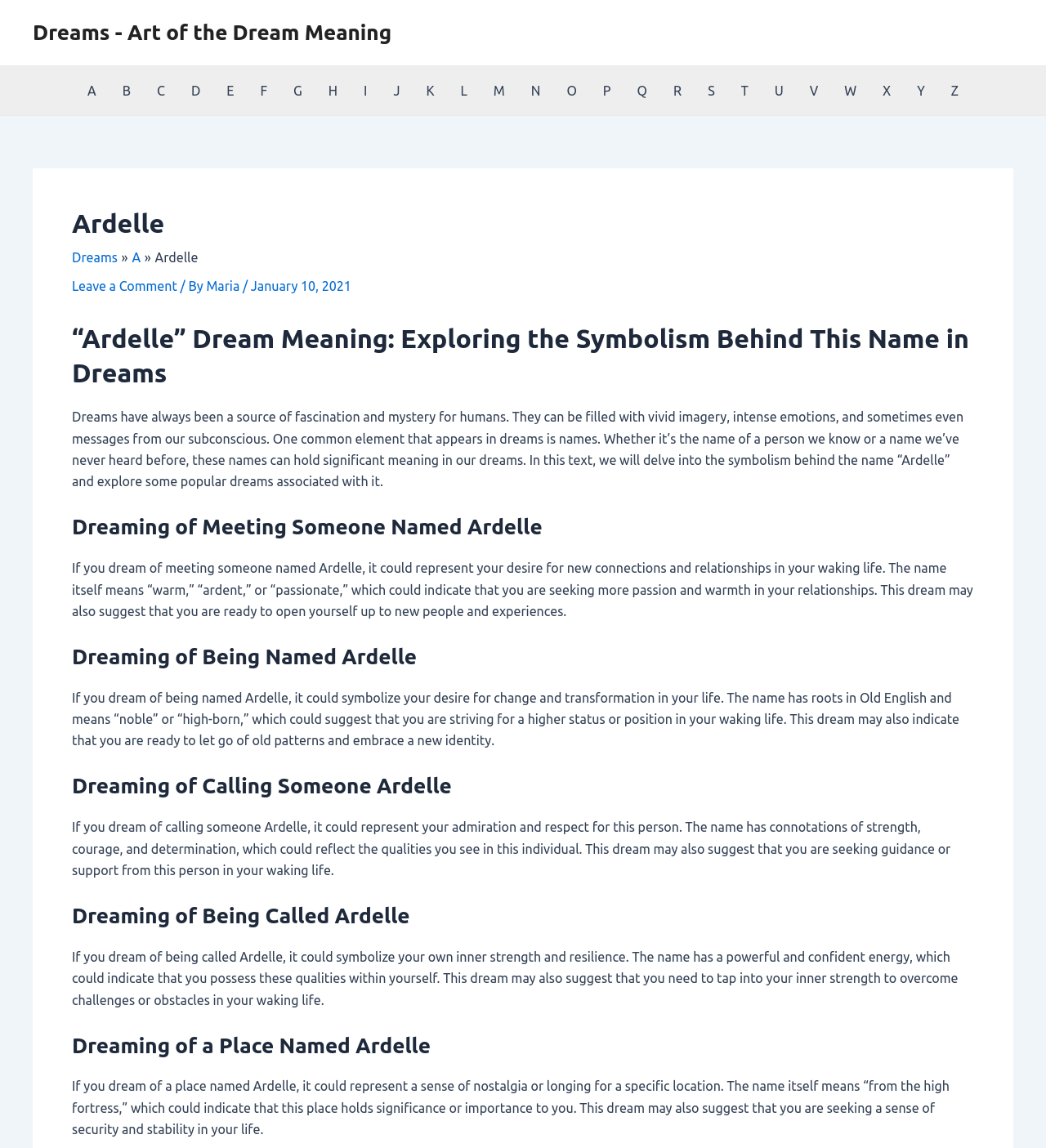Respond to the question below with a concise word or phrase:
How many links are in the navigation section?

26